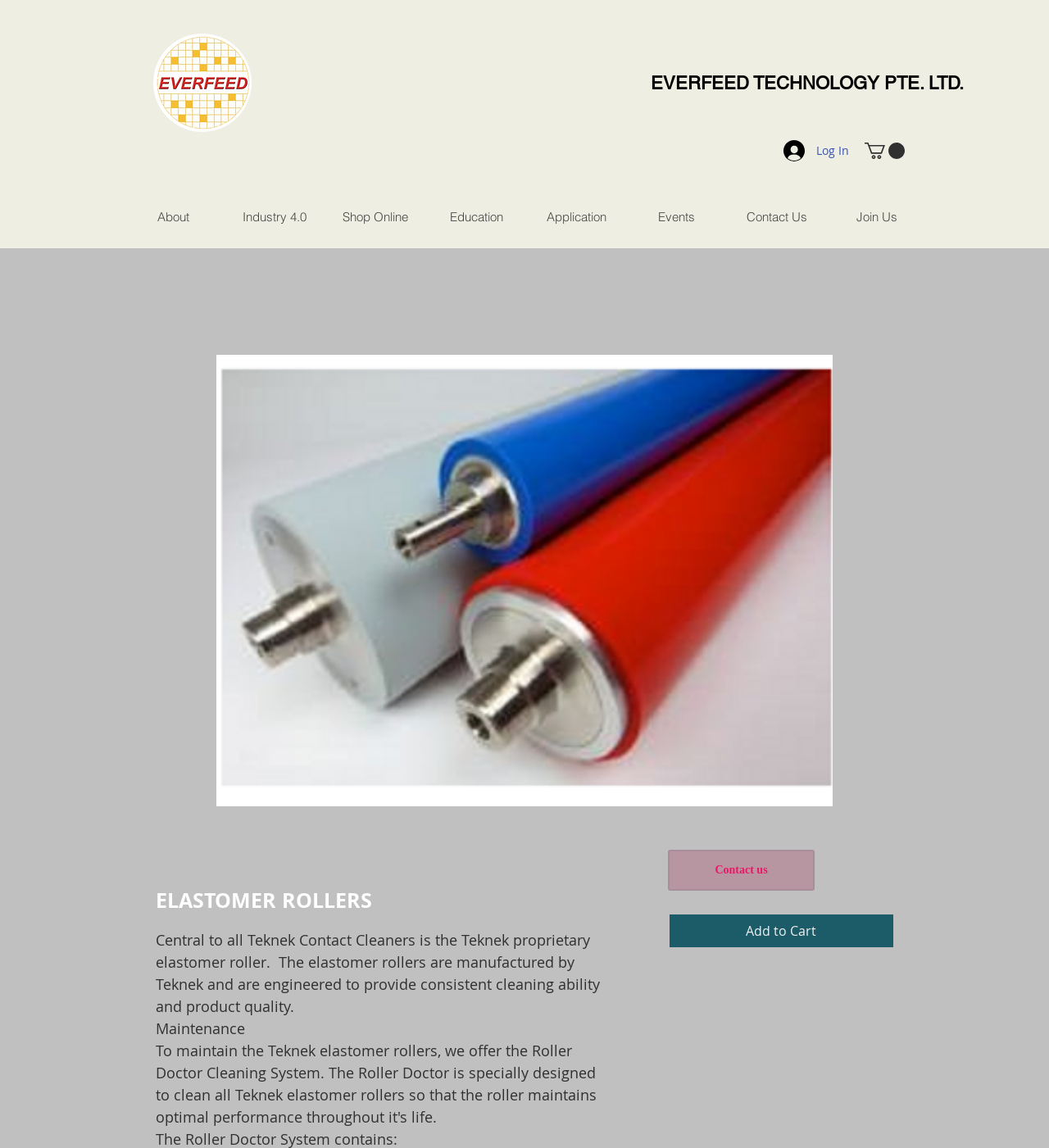Give a detailed account of the webpage's layout and content.

The webpage is about Elastomer Rollers, a product of Teknek Contact Cleaners. At the top left, there is a logo of Everfeed, which is an image with a link to the Everfeed website. Next to the logo, there is a link to the company name, EVERFEED TECHNOLOGY PTE. LTD. 

On the top right, there are two buttons, one for logging in and another without a label, both accompanied by small images. 

Below the top section, there is a navigation menu labeled "Site" that contains several links, including "About", "Industry 4.0", "Shop Online", "Education", "Application", "Events", "Contact Us", and "Join Us". 

The main content of the page is divided into two sections. The first section has a heading "ELASTOMER ROLLERS" and a large image with the same label. Below the image, there is a paragraph of text that describes the elastomer rollers, stating that they are proprietary to Teknek and provide consistent cleaning ability and product quality. 

The second section is labeled "Maintenance" and is located below the first section. There is also a button to "Add to Cart" on the right side of the page, near the bottom. Additionally, there is a link to "Contact us" at the bottom right of the page.